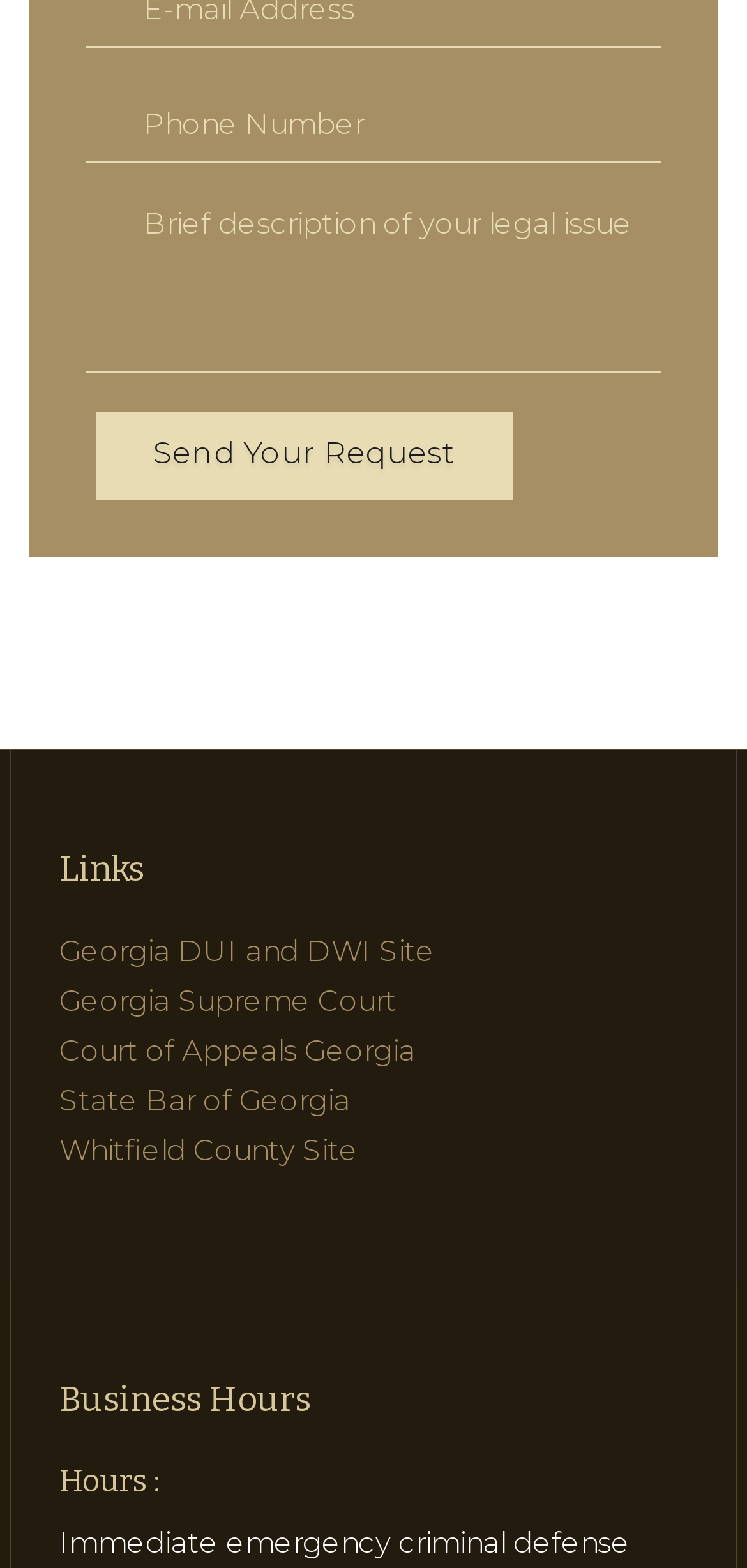Identify the bounding box coordinates of the region that needs to be clicked to carry out this instruction: "Describe your legal issue". Provide these coordinates as four float numbers ranging from 0 to 1, i.e., [left, top, right, bottom].

[0.115, 0.128, 0.885, 0.238]